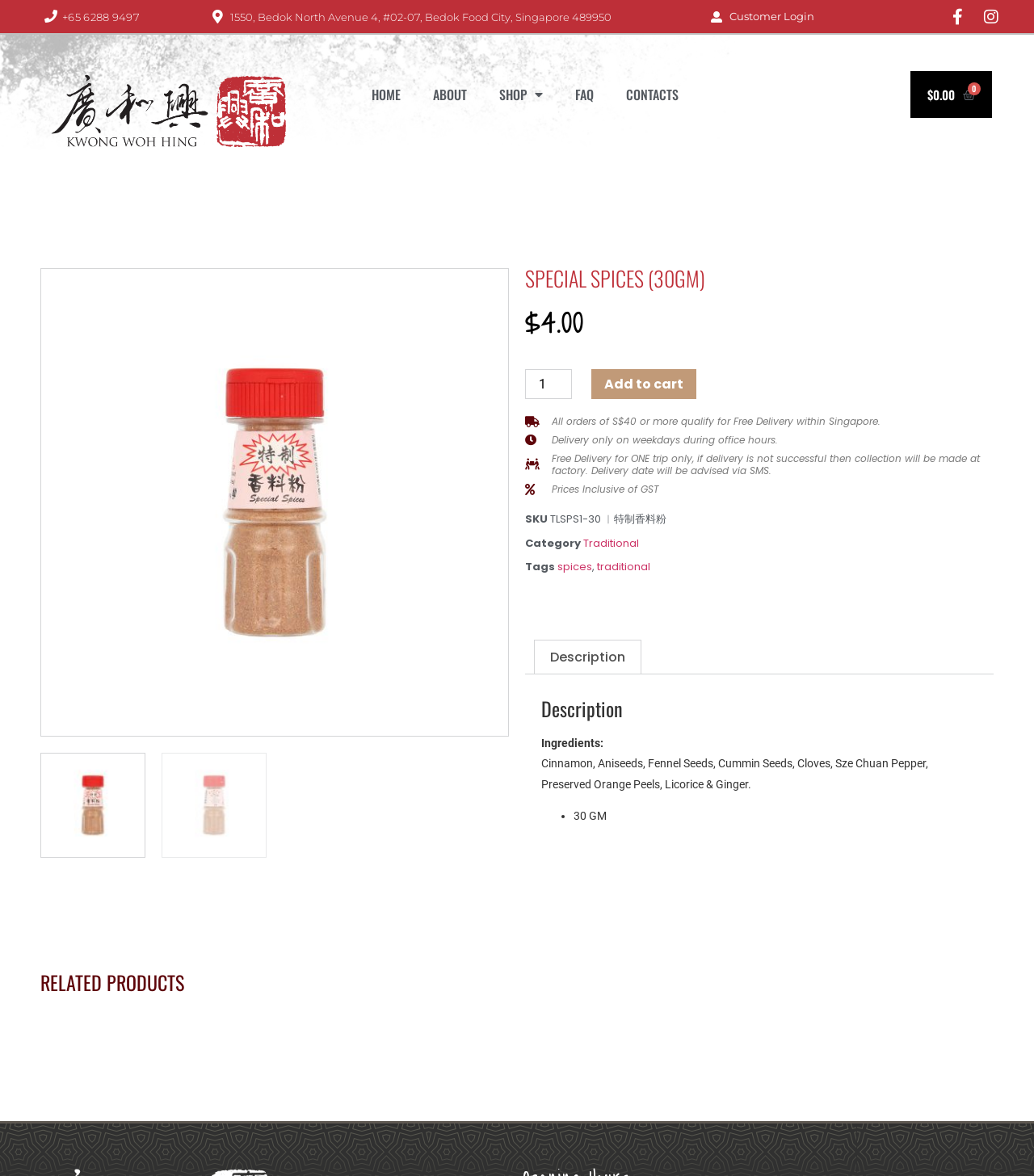Please respond to the question using a single word or phrase:
What is the minimum quantity of the product that can be ordered?

1